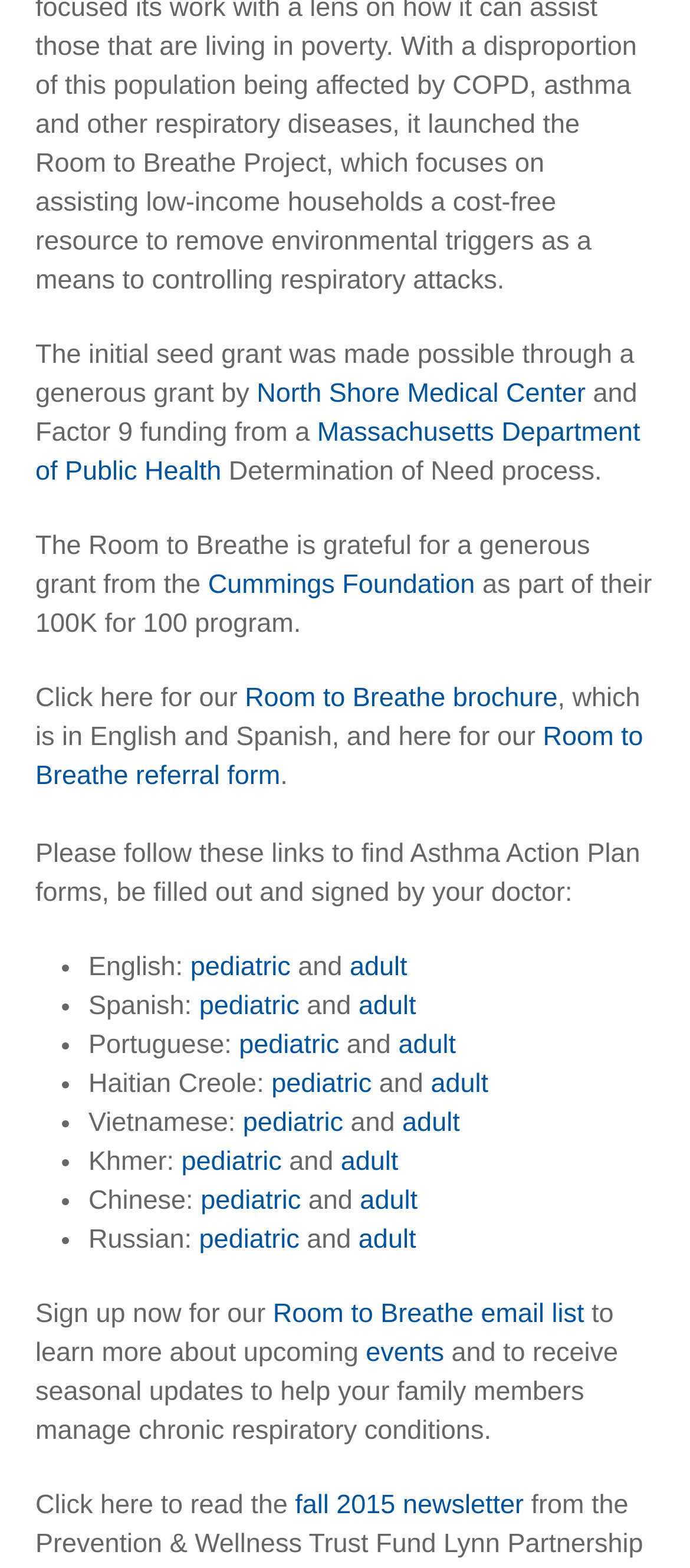Determine the bounding box coordinates of the clickable region to follow the instruction: "Click the link to learn more about North Shore Medical Center".

[0.372, 0.242, 0.849, 0.261]